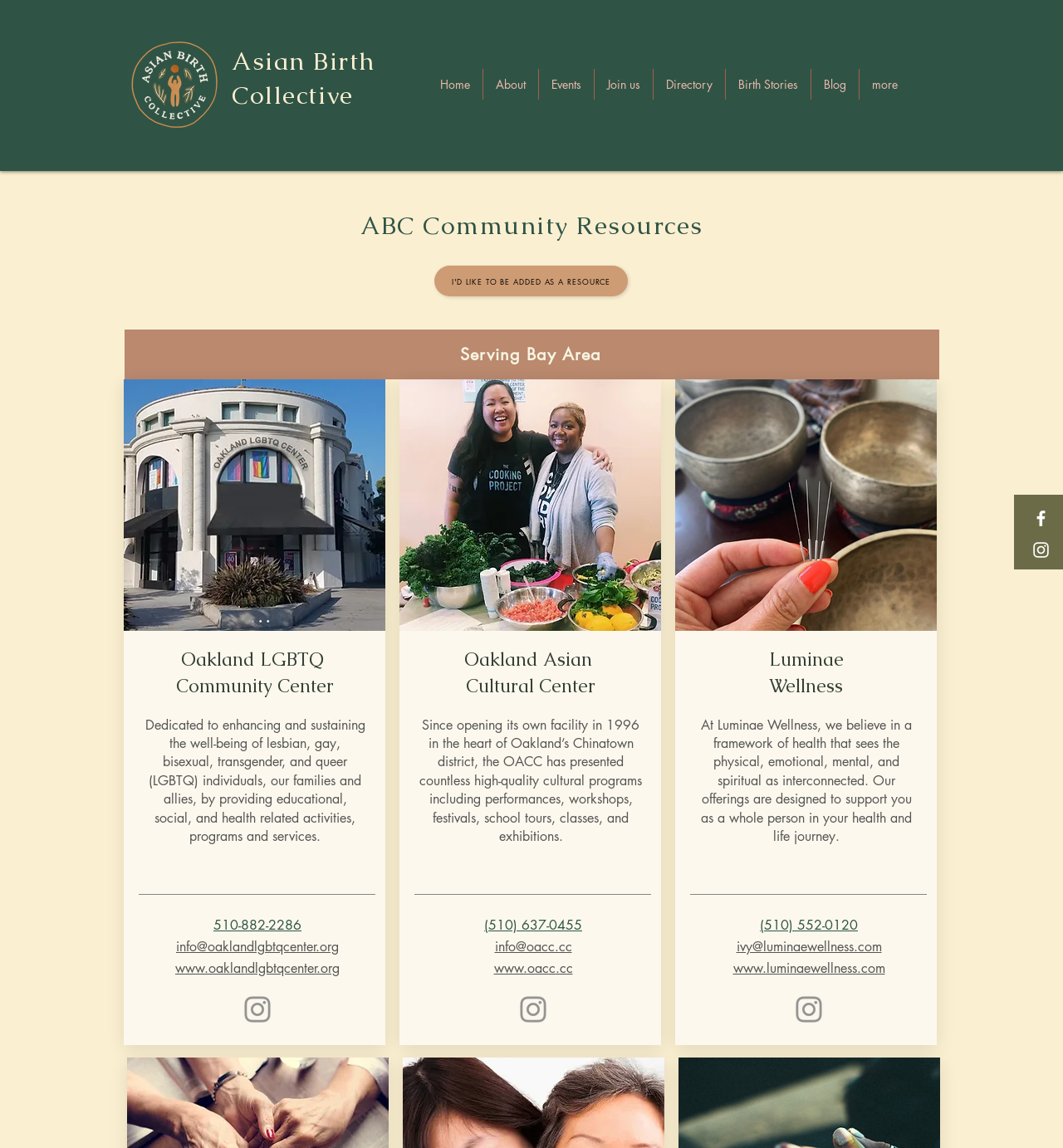Identify the bounding box coordinates of the clickable region to carry out the given instruction: "View the Facebook page".

[0.97, 0.443, 0.989, 0.461]